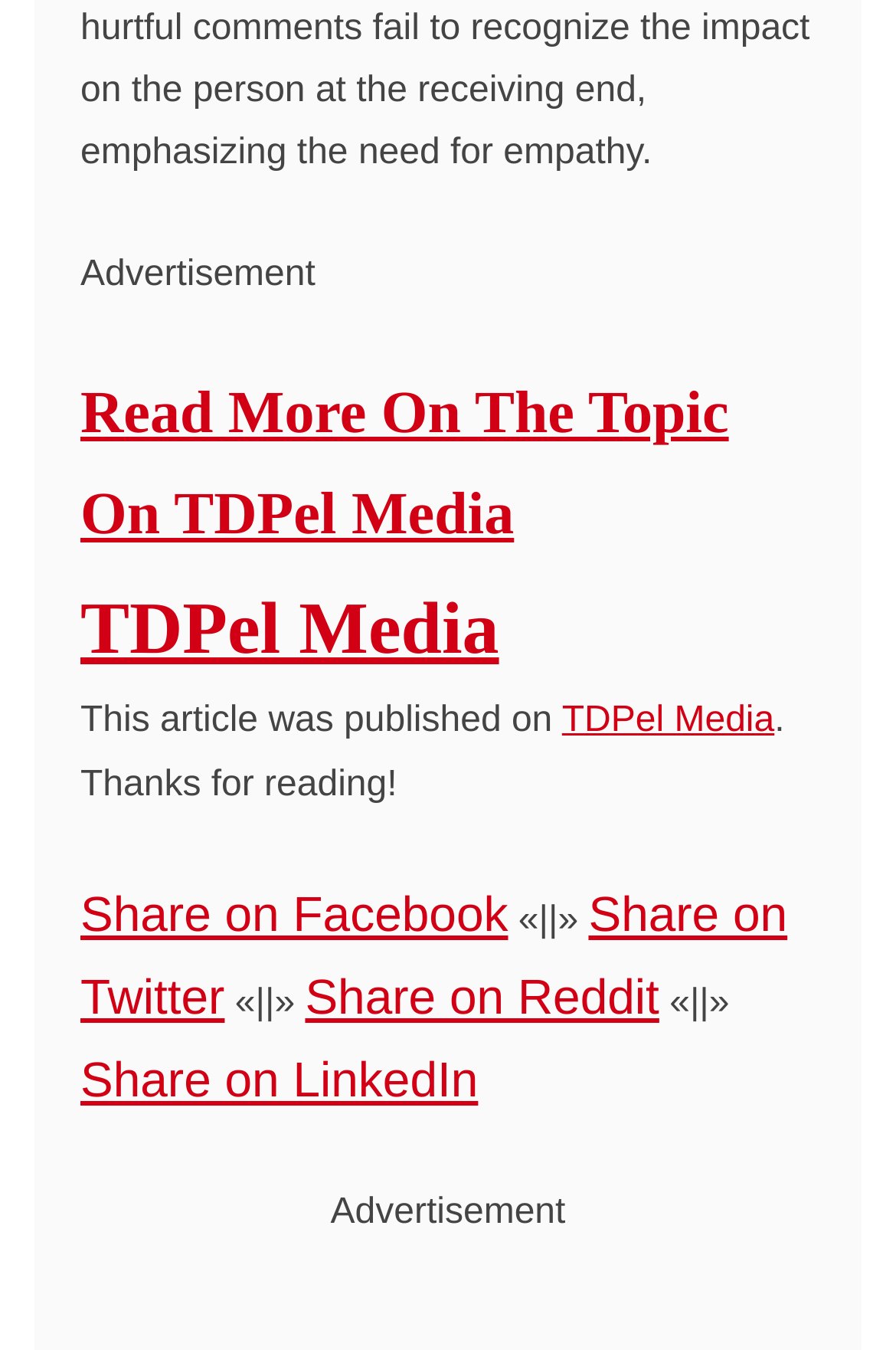Identify the bounding box coordinates for the UI element mentioned here: "Share on Twitter". Provide the coordinates as four float values between 0 and 1, i.e., [left, top, right, bottom].

[0.09, 0.657, 0.879, 0.76]